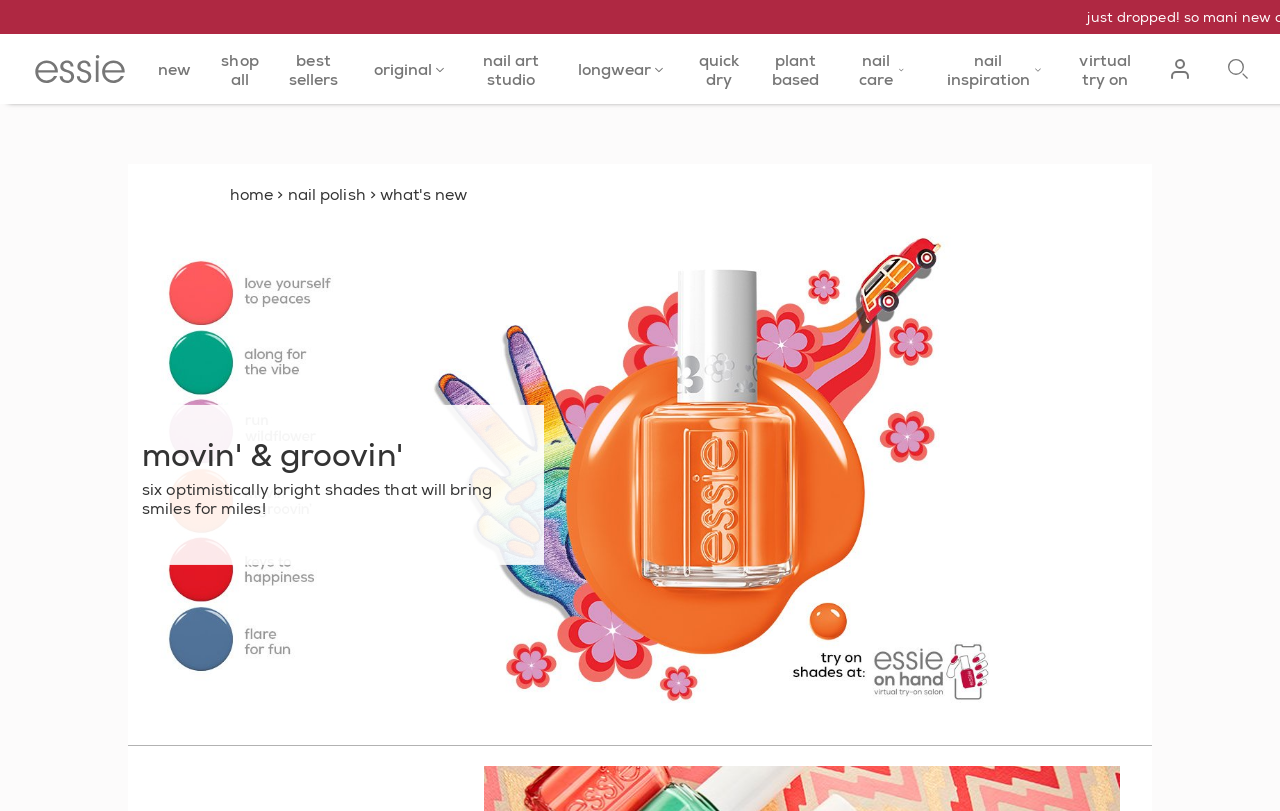What is the name of the nail polish collection?
Using the image as a reference, answer with just one word or a short phrase.

Movin' & Groovin'